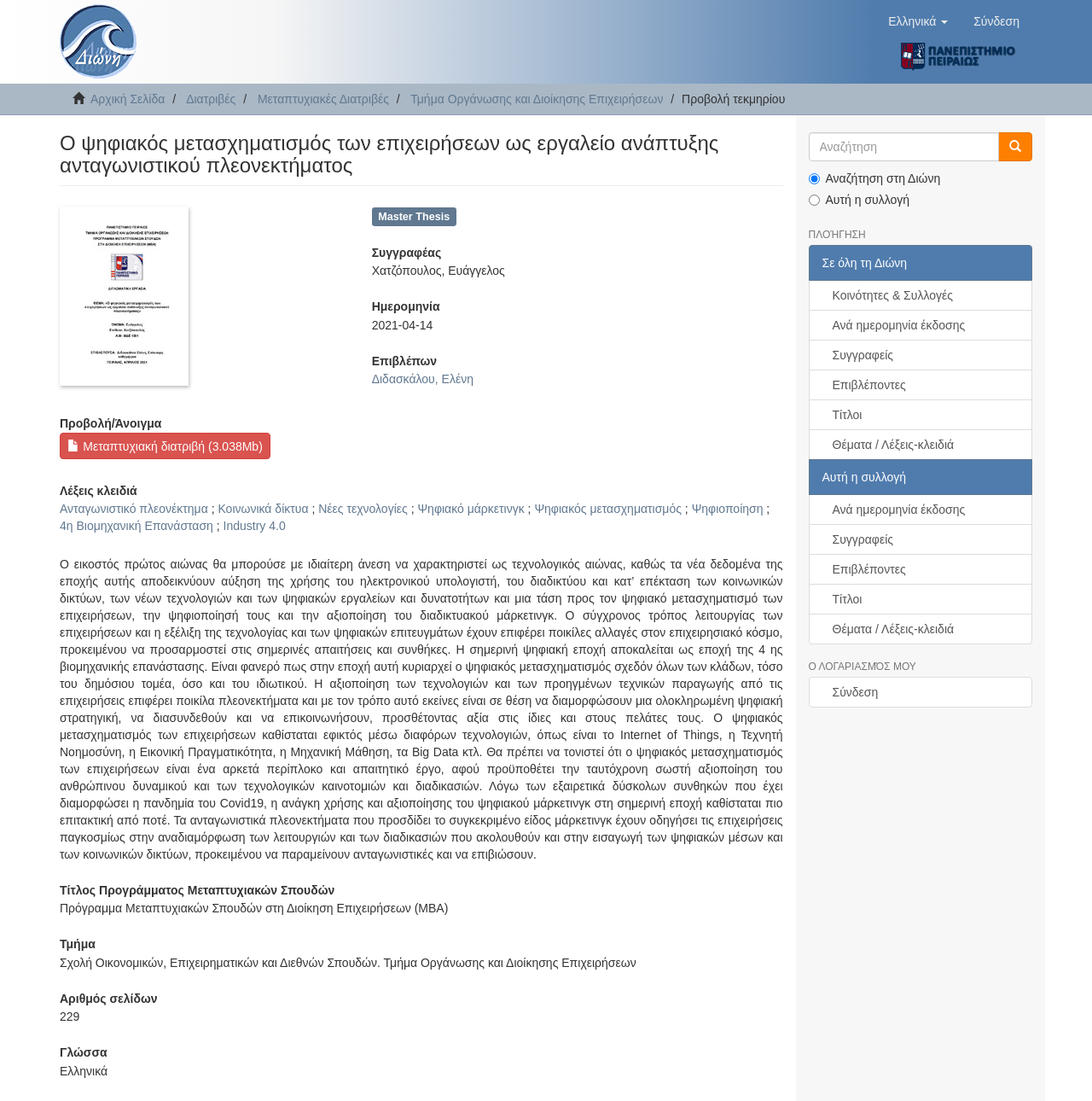Please identify the bounding box coordinates of the element that needs to be clicked to perform the following instruction: "Search in the search box".

[0.74, 0.12, 0.915, 0.147]